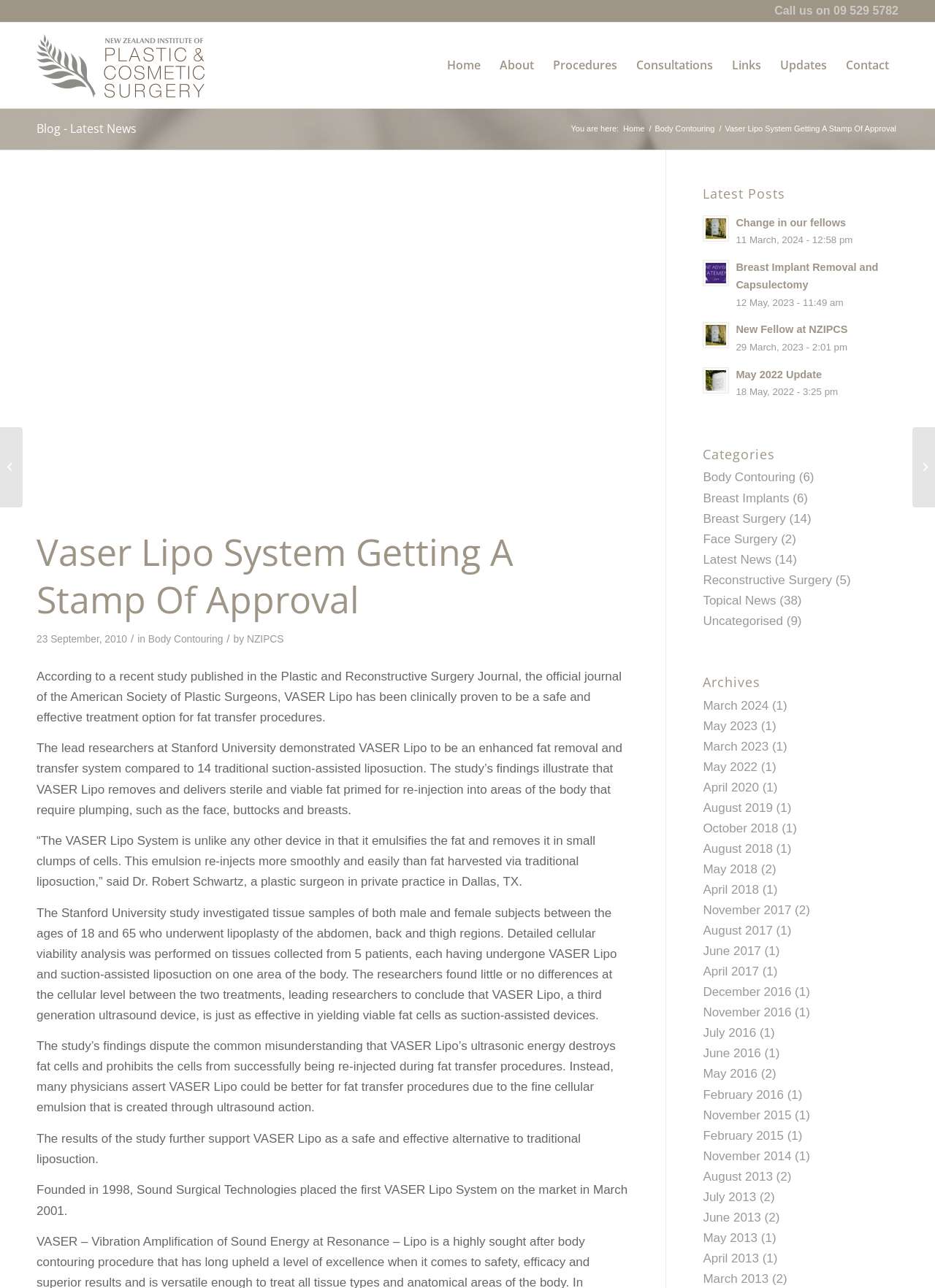From the details in the image, provide a thorough response to the question: How many categories are listed?

The categories are listed under the 'Categories' heading element with a bounding box coordinate of [0.752, 0.347, 0.961, 0.359]. There are 9 categories listed, including 'Body Contouring', 'Breast Implants', and 'Face Surgery'.